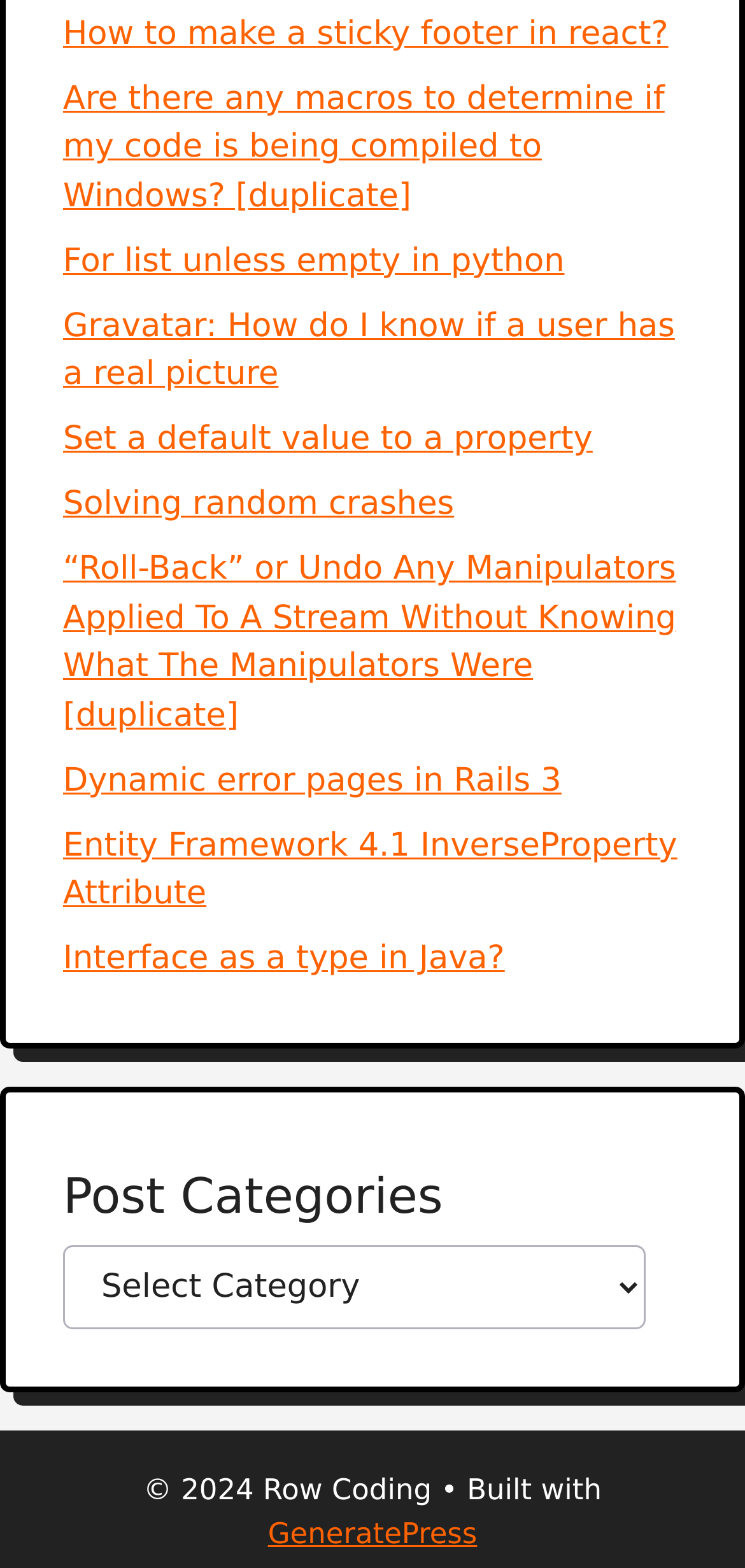How many links are present on the webpage?
Please use the image to provide an in-depth answer to the question.

The webpage contains 9 links, each with a different topic or question, such as 'How to make a sticky footer in react?', 'Are there any macros to determine if my code is being compiled to Windows?', and so on.